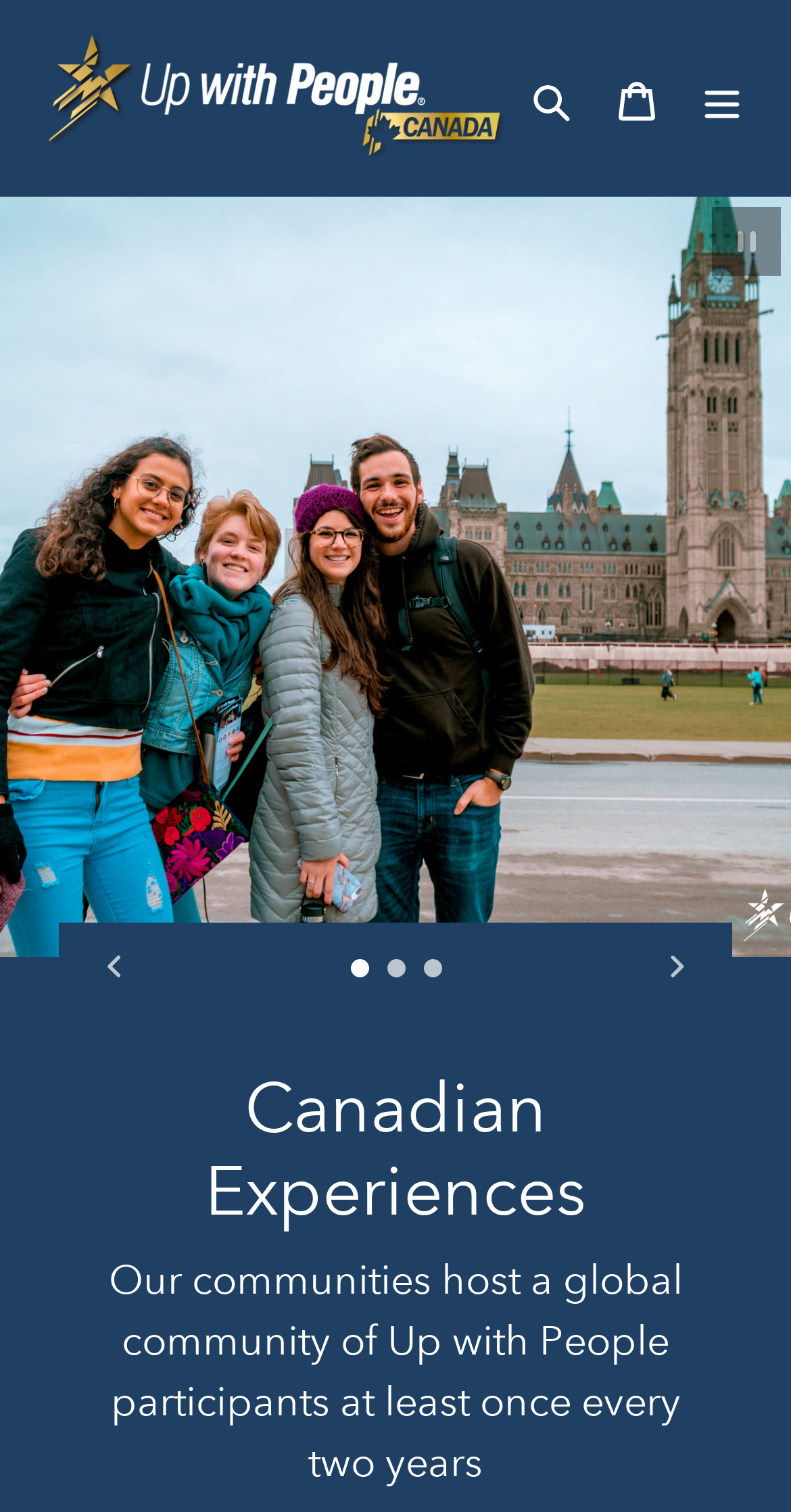Please find the bounding box coordinates of the element that needs to be clicked to perform the following instruction: "Go to the previous slide". The bounding box coordinates should be four float numbers between 0 and 1, represented as [left, top, right, bottom].

[0.088, 0.61, 0.201, 0.669]